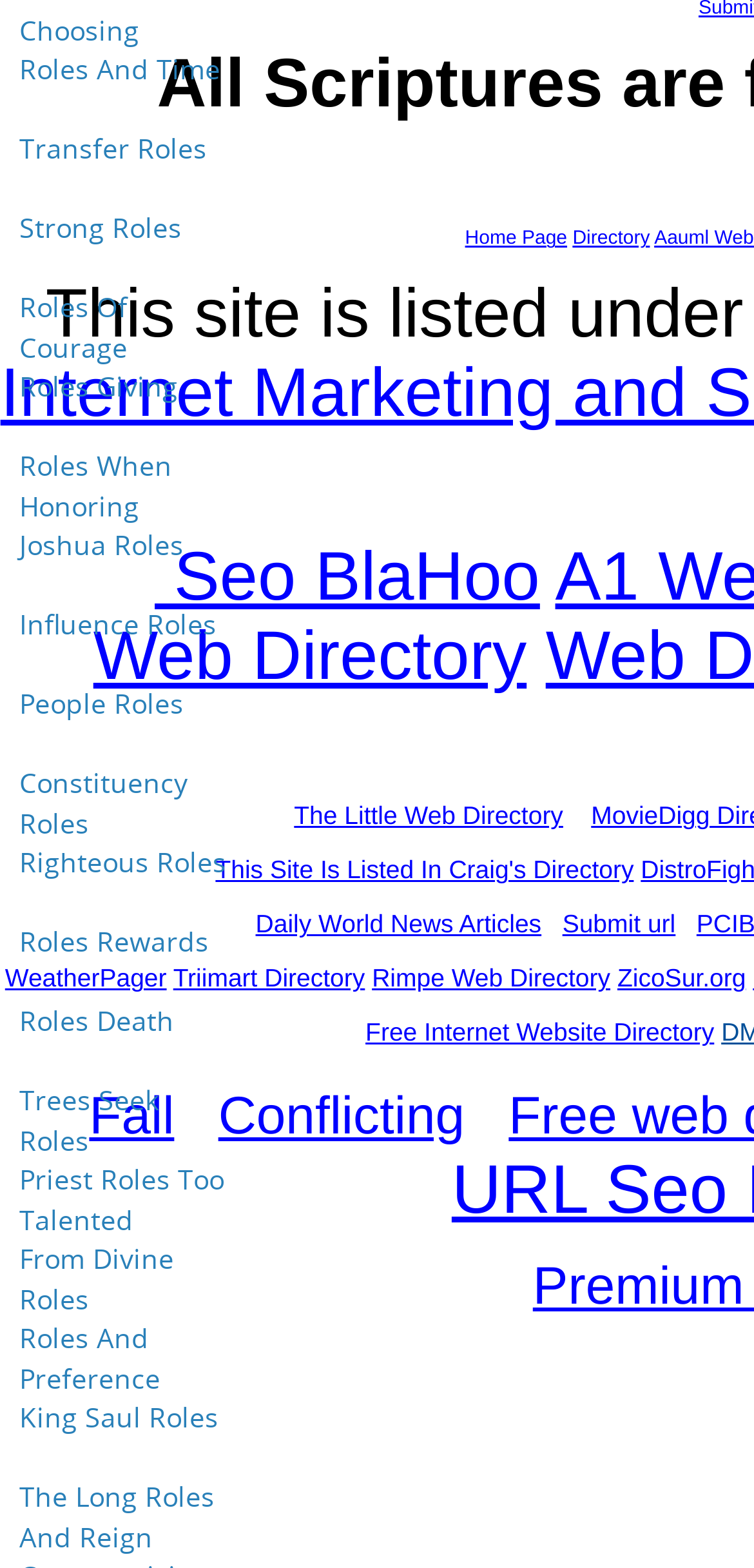Please identify the bounding box coordinates of the element I should click to complete this instruction: 'Click on Roles And Time'. The coordinates should be given as four float numbers between 0 and 1, like this: [left, top, right, bottom].

[0.0, 0.019, 0.333, 0.069]